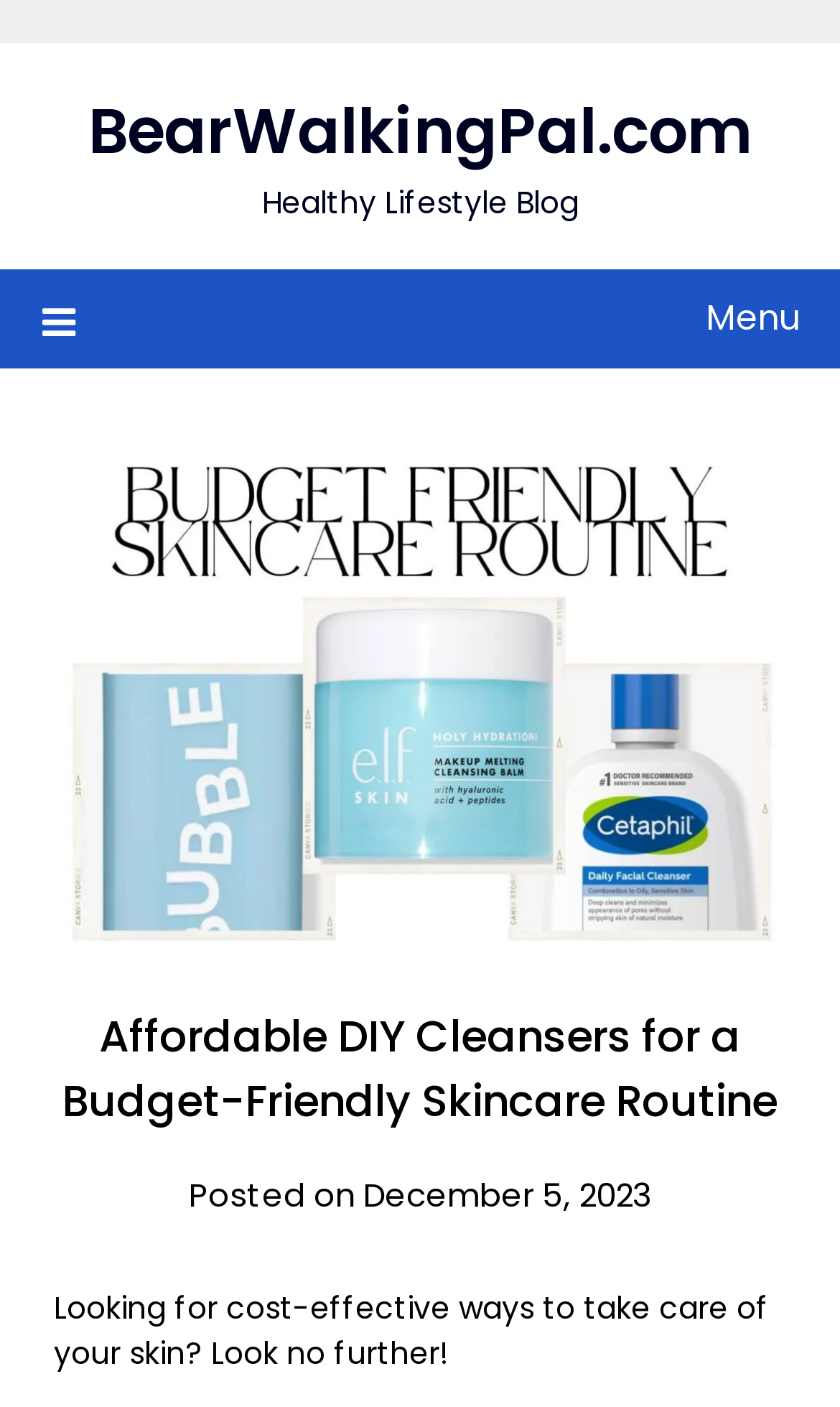Please find and give the text of the main heading on the webpage.

Affordable DIY Cleansers for a Budget-Friendly Skincare Routine